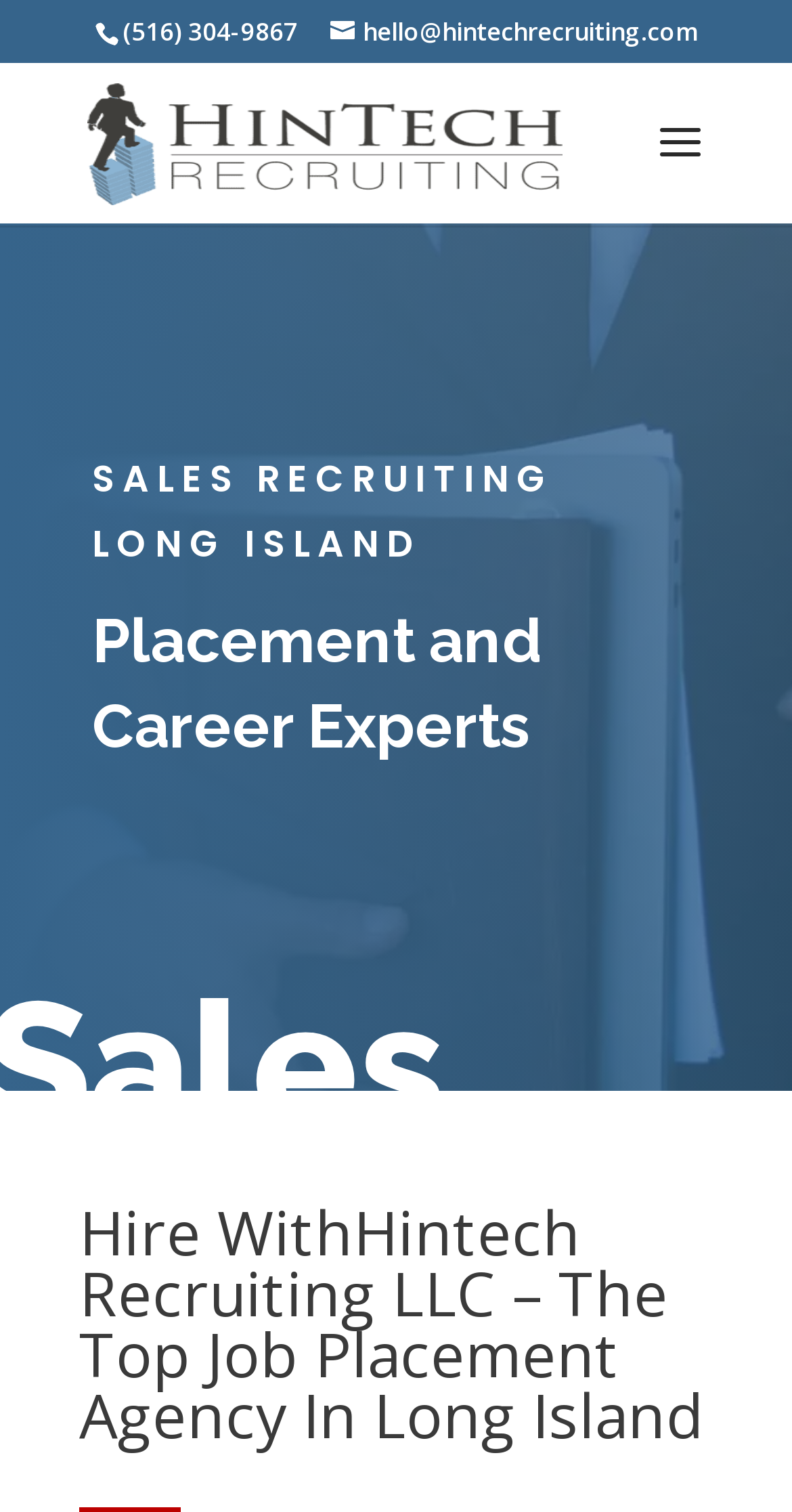What is the email address to contact?
Refer to the image and give a detailed answer to the question.

I found the email address by looking at the link element with the text 'hello@hintechrecruiting.com' which is located at the top of the page.